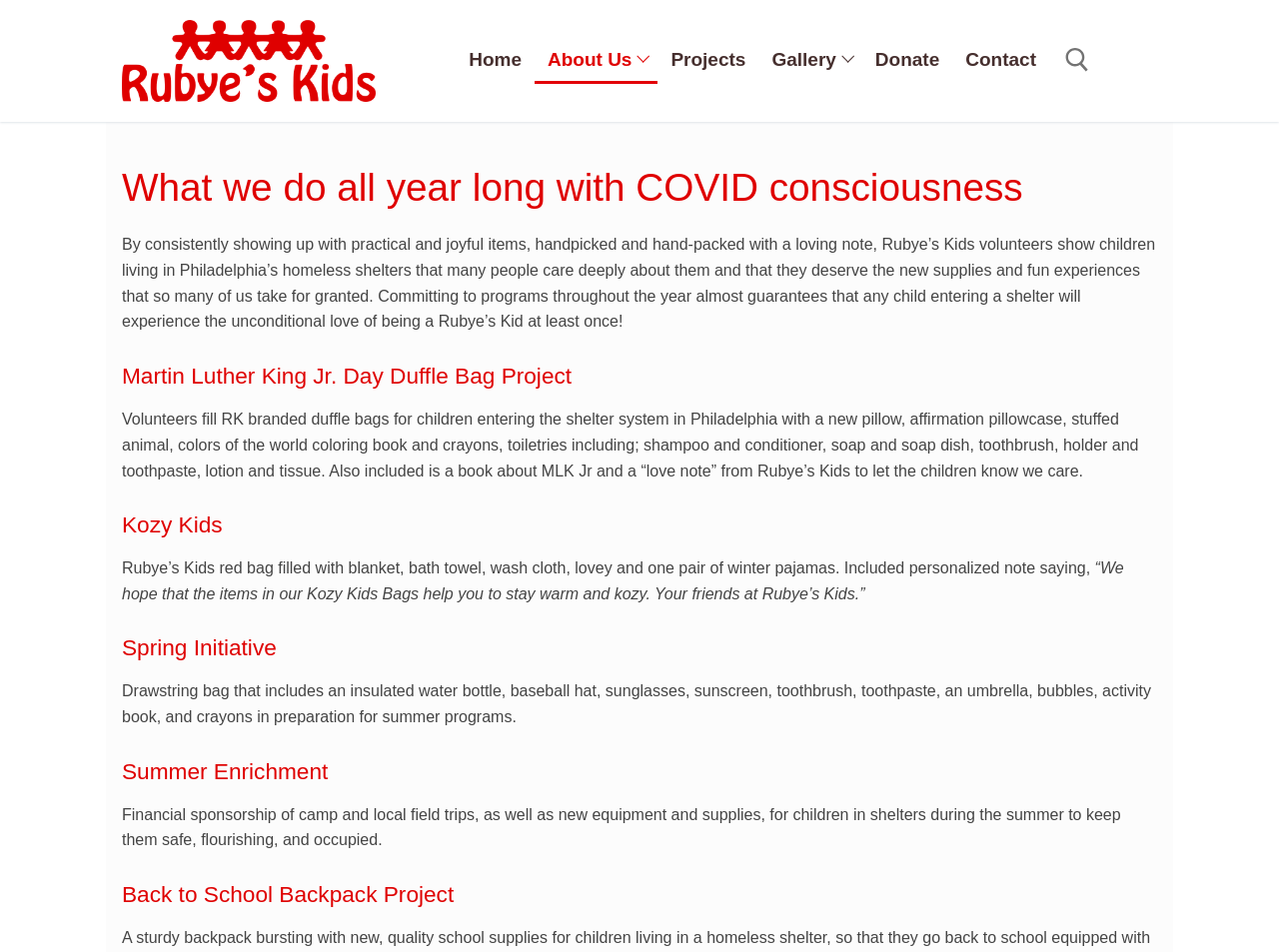What is the item included in the duffle bag for Martin Luther King Jr. Day?
Carefully examine the image and provide a detailed answer to the question.

The item included in the duffle bag for Martin Luther King Jr. Day is toiletries, such as shampoo and conditioner, soap, toothbrush, and toothpaste, as well as a book about MLK Jr, as mentioned in the heading 'Martin Luther King Jr. Day Duffle Bag Project' and the static text that follows.